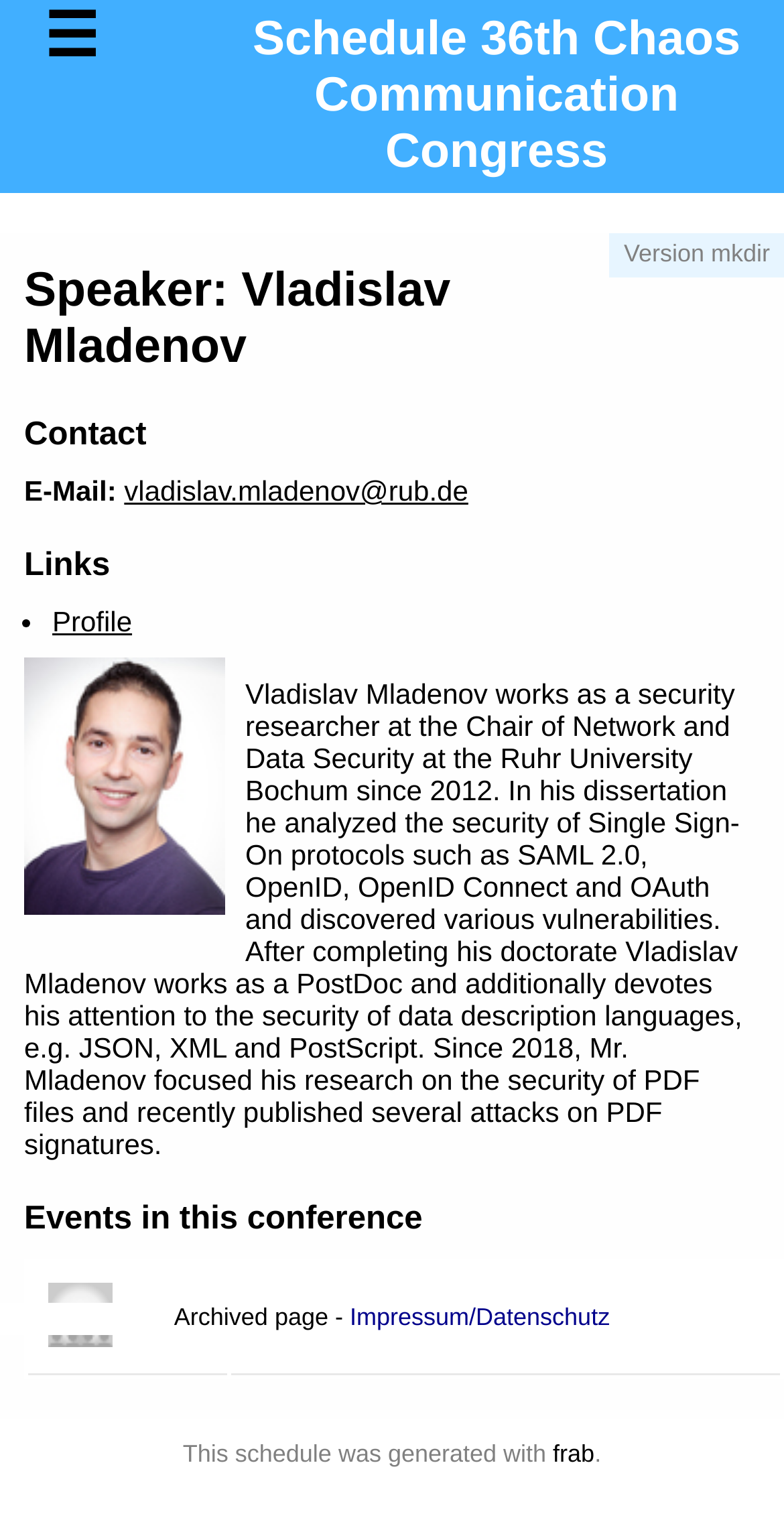Give a one-word or phrase response to the following question: How many events are listed in this conference?

At least 1